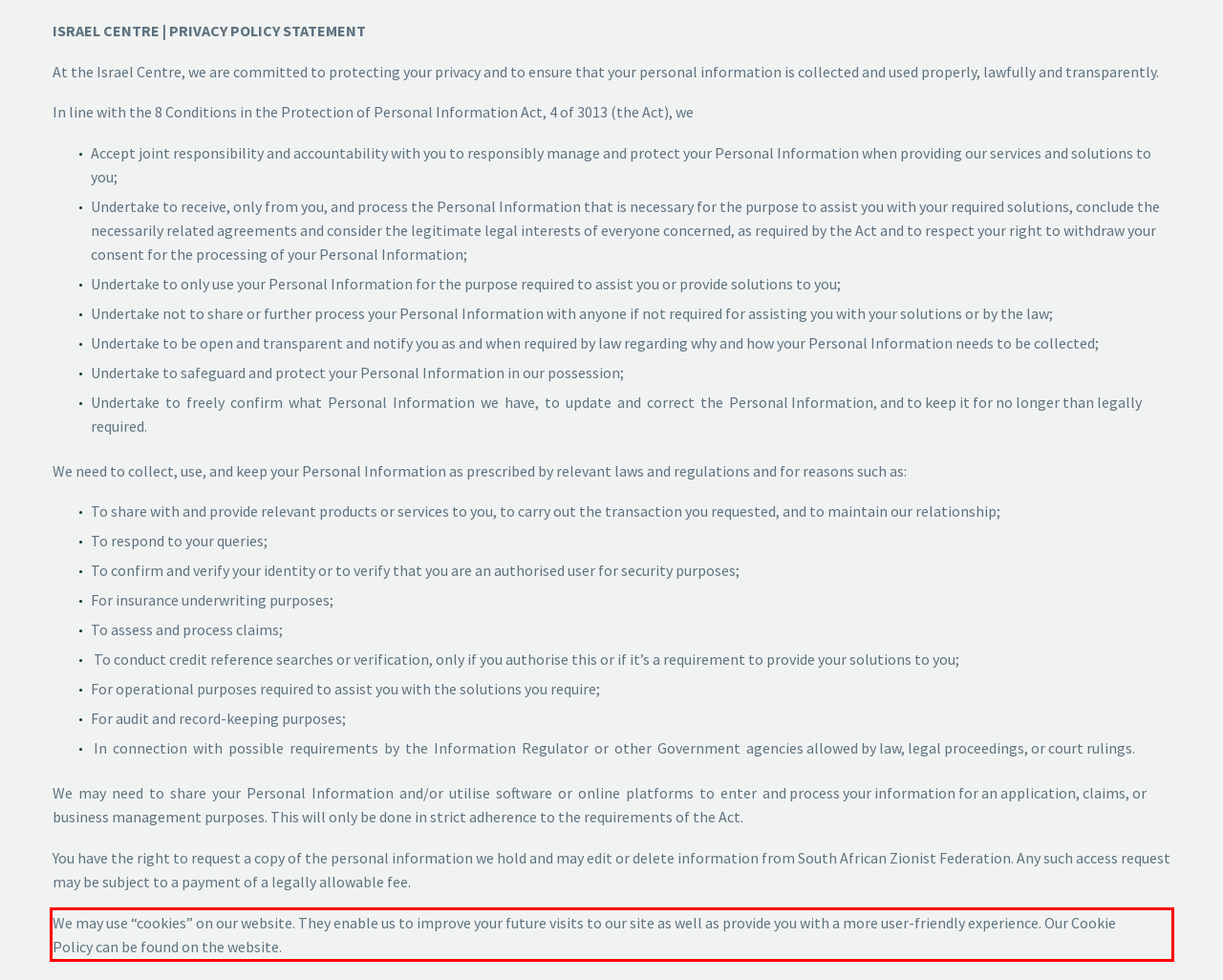Examine the screenshot of the webpage, locate the red bounding box, and perform OCR to extract the text contained within it.

We may use “cookies” on our website. They enable us to improve your future visits to our site as well as provide you with a more user-friendly experience. Our Cookie Policy can be found on the website.